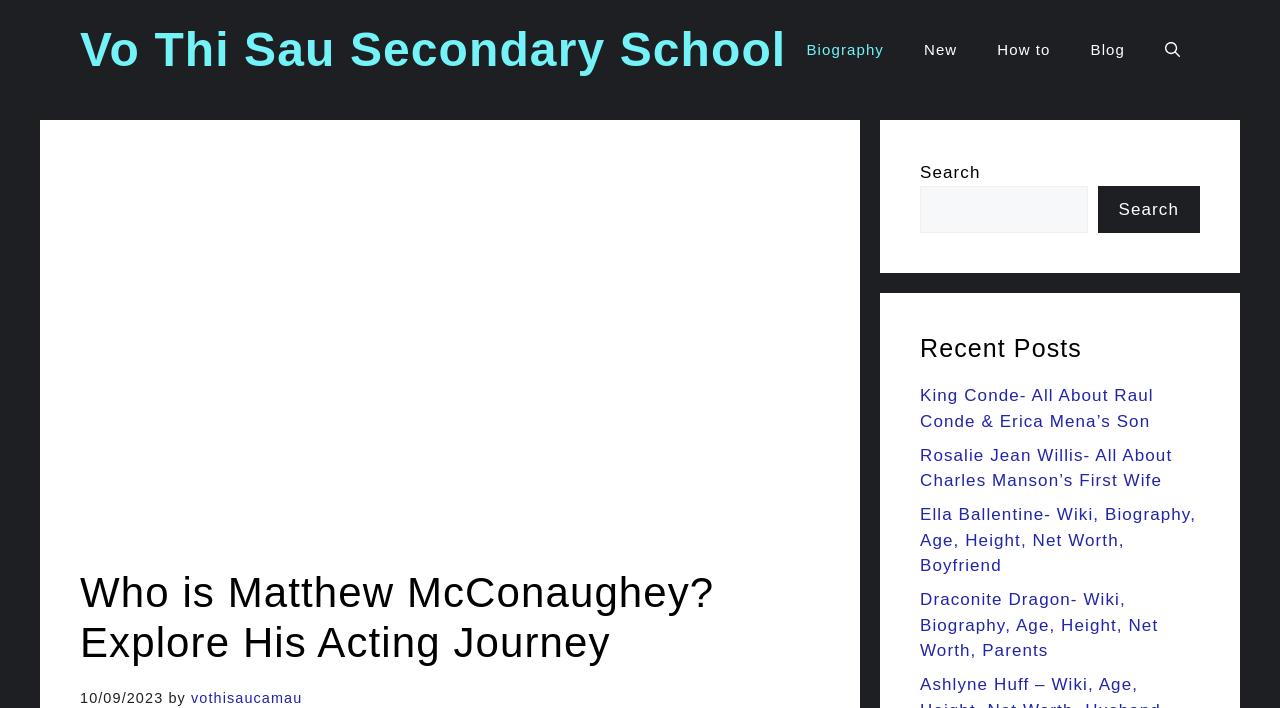Please identify the bounding box coordinates of the element that needs to be clicked to execute the following command: "Explore recent posts". Provide the bounding box using four float numbers between 0 and 1, formatted as [left, top, right, bottom].

[0.719, 0.47, 0.938, 0.513]